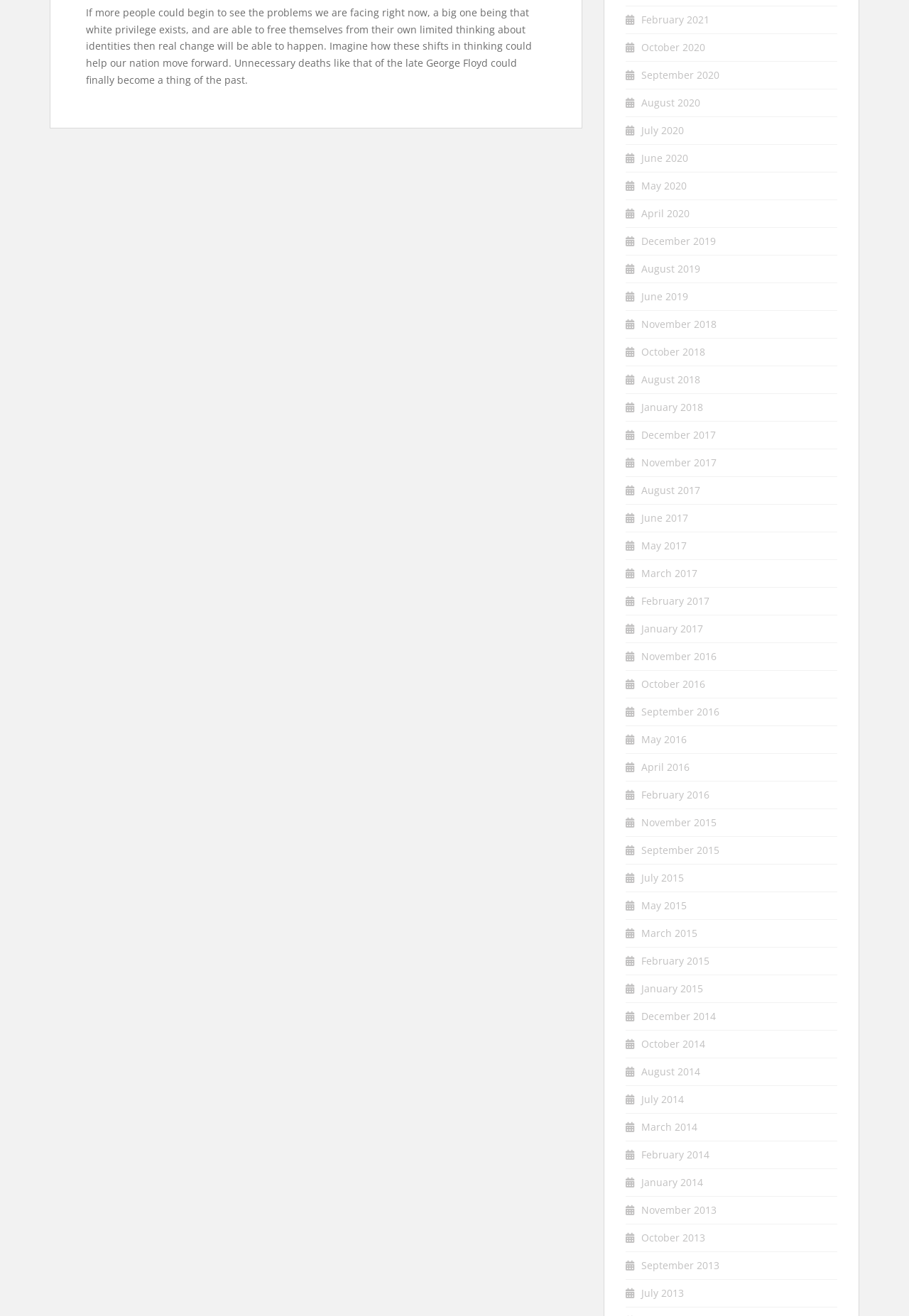Locate the bounding box coordinates of the area to click to fulfill this instruction: "View posts from February 2021". The bounding box should be presented as four float numbers between 0 and 1, in the order [left, top, right, bottom].

[0.705, 0.01, 0.78, 0.02]